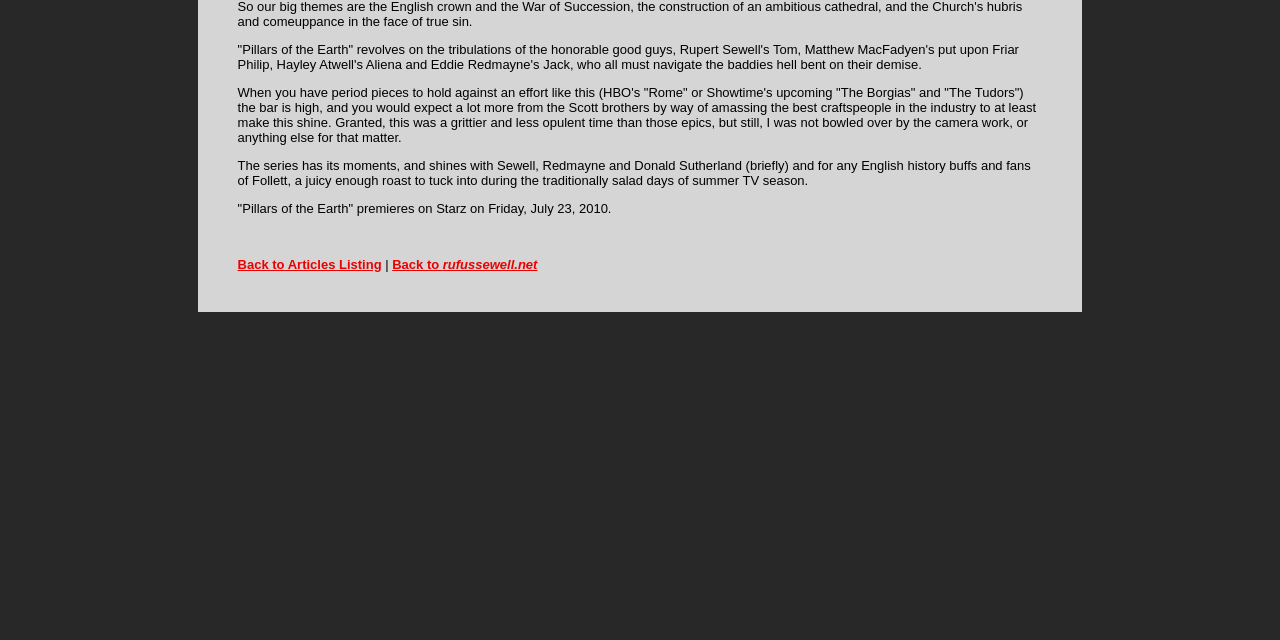Identify the bounding box coordinates for the UI element described by the following text: "Back to Articles Listing". Provide the coordinates as four float numbers between 0 and 1, in the format [left, top, right, bottom].

[0.186, 0.402, 0.298, 0.425]